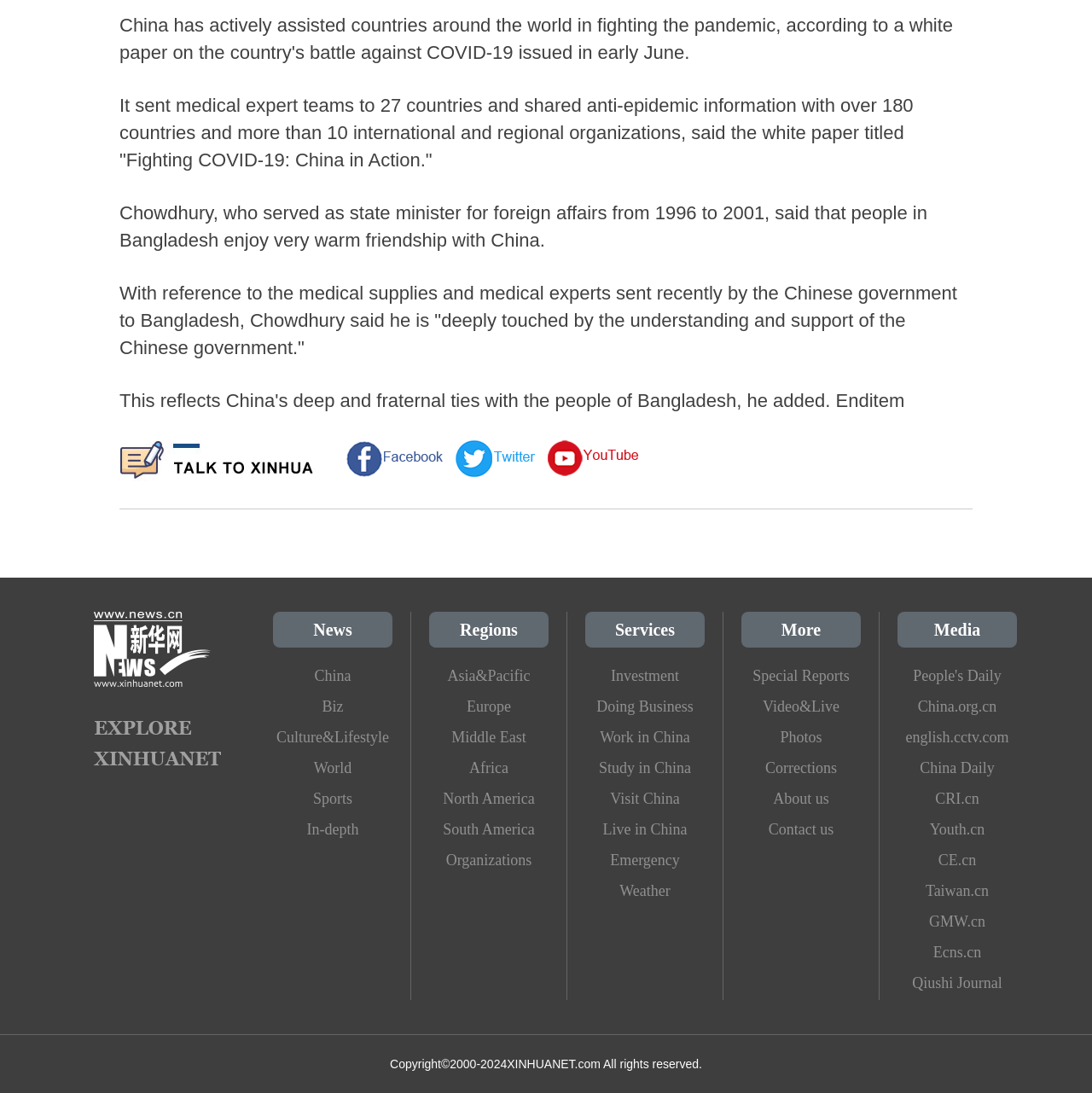Locate the bounding box coordinates of the area that needs to be clicked to fulfill the following instruction: "Go to the 'People's Daily' media page". The coordinates should be in the format of four float numbers between 0 and 1, namely [left, top, right, bottom].

[0.822, 0.604, 0.931, 0.632]